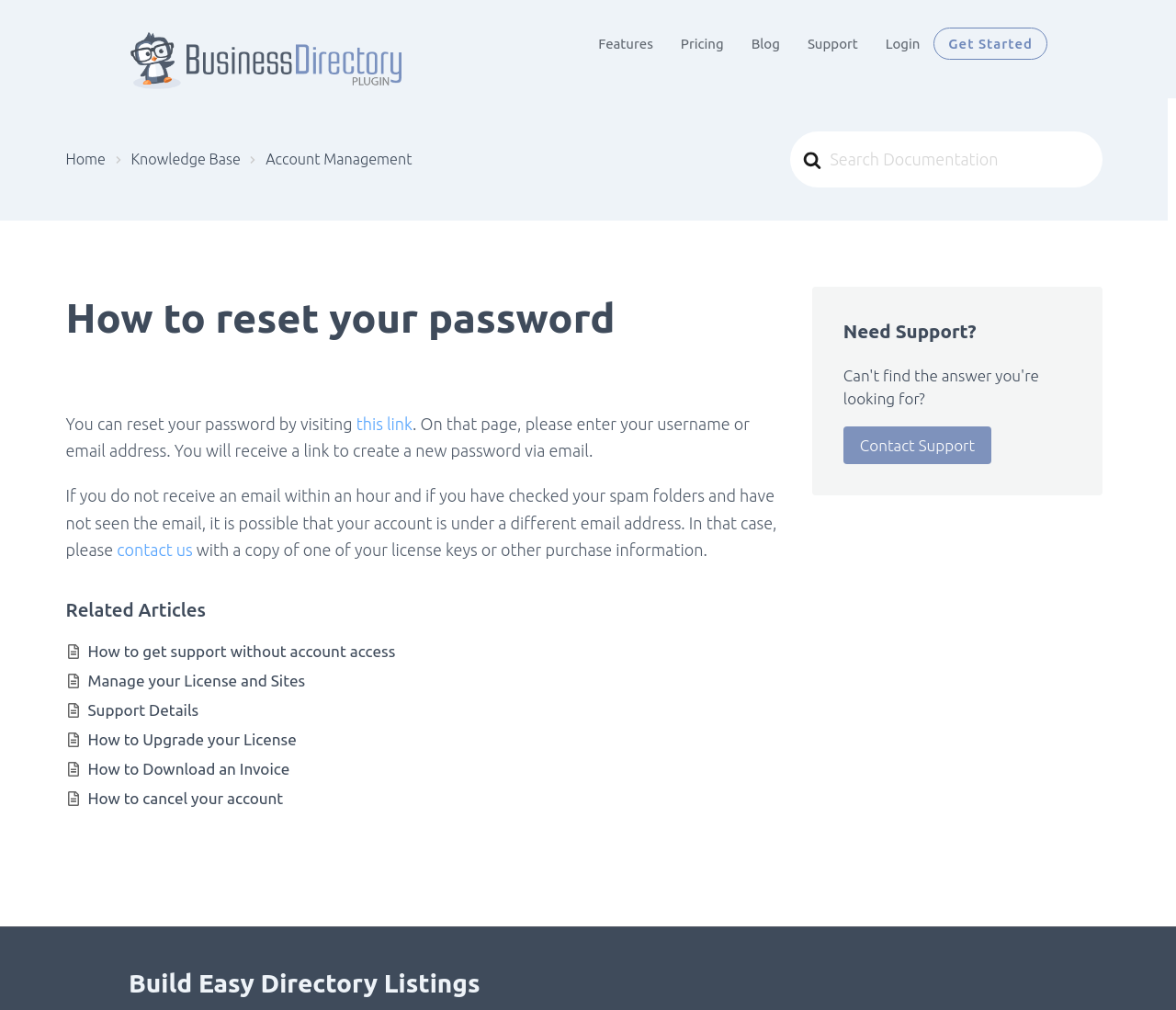What is the purpose of this webpage?
Based on the image, respond with a single word or phrase.

Reset password